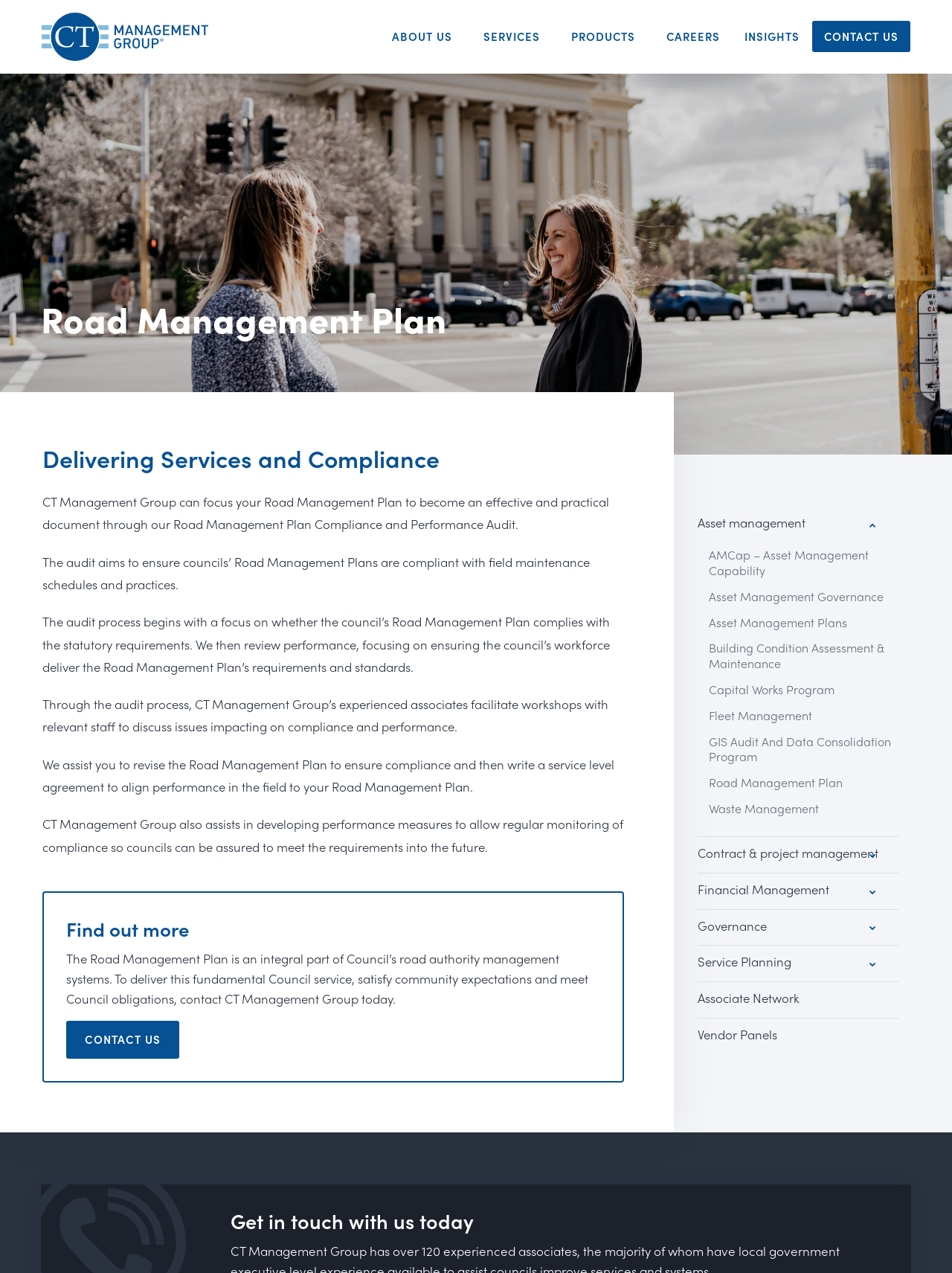What is the purpose of the Road Management Plan Compliance and Performance Audit?
Look at the image and answer with only one word or phrase.

To ensure councils' Road Management Plans are compliant